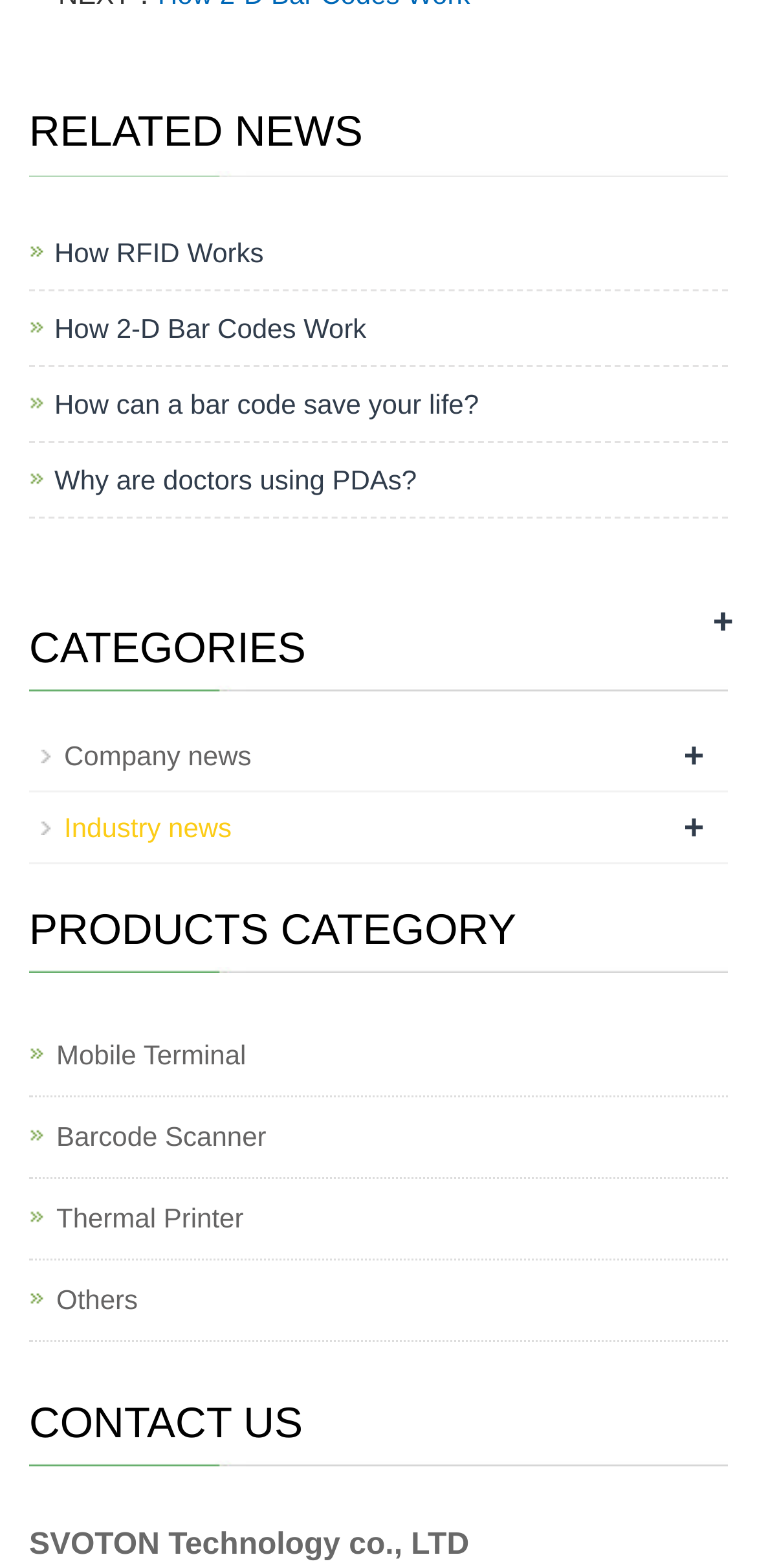How many headings are on the webpage?
Based on the screenshot, answer the question with a single word or phrase.

4